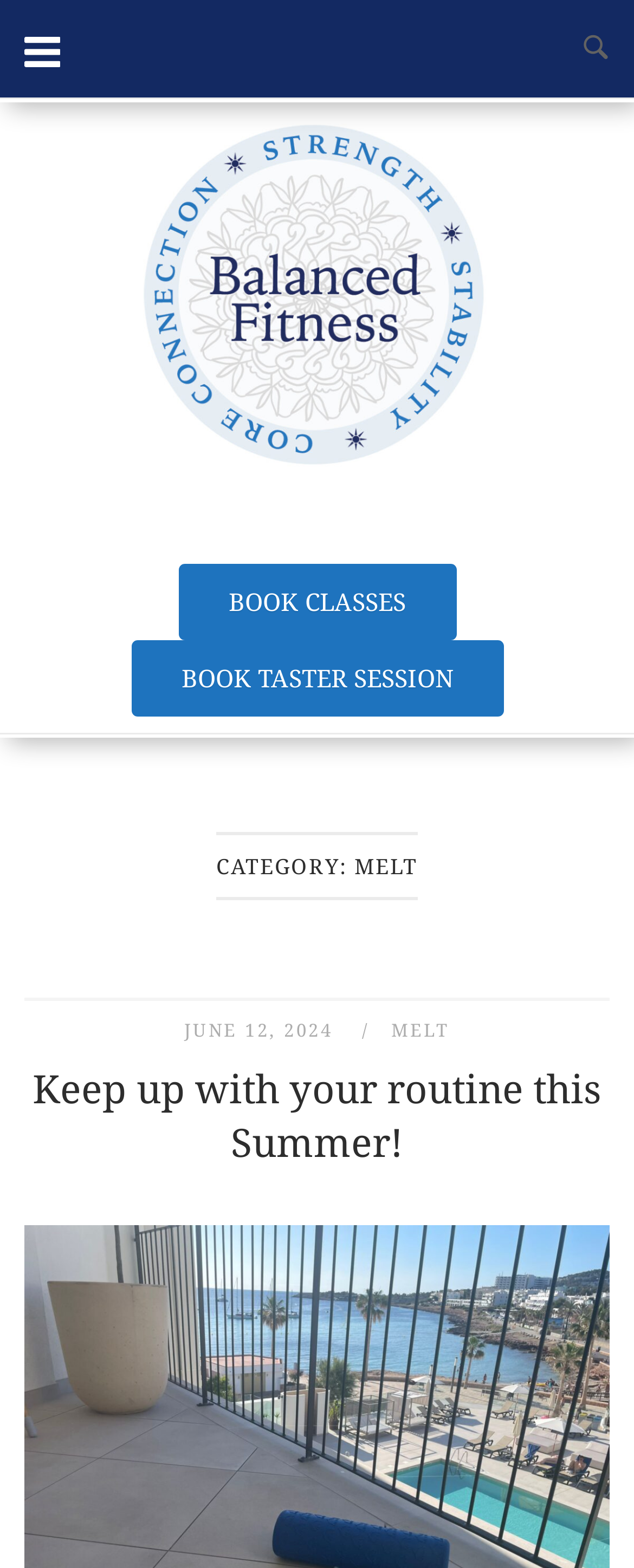Who is the author or owner of the webpage?
Please provide a comprehensive answer based on the visual information in the image.

The webpage's meta description mentions 'Lisa Hill', and the link 'balanced fitness by lisa hill' suggests that Lisa Hill is the author or owner of the webpage, possibly a fitness instructor or coach.